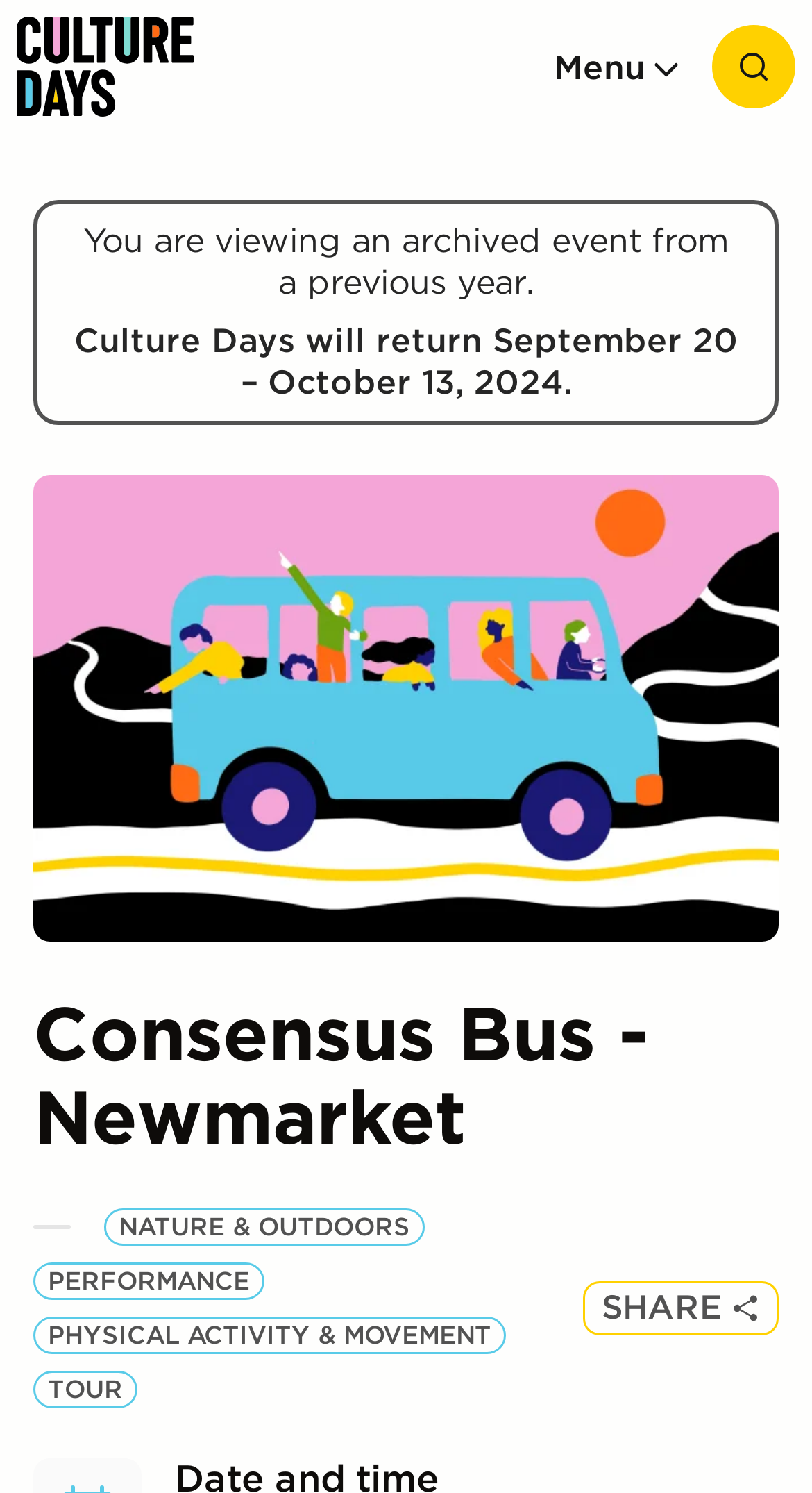Look at the image and answer the question in detail:
What is the purpose of the button at the top right?

The button at the top right has the text 'Menu', which suggests that it is used to open a menu or navigate to other parts of the website.